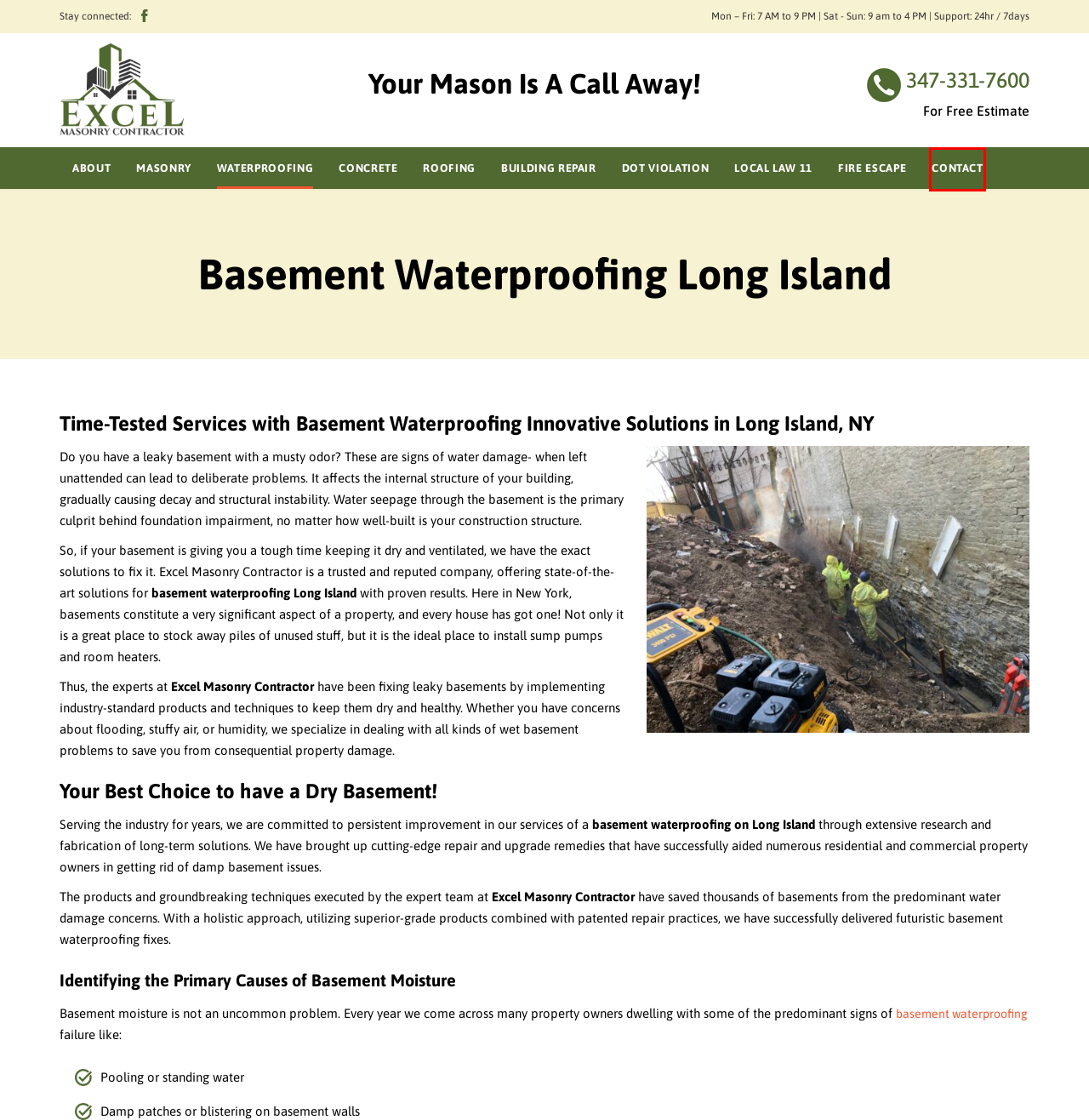You have received a screenshot of a webpage with a red bounding box indicating a UI element. Please determine the most fitting webpage description that matches the new webpage after clicking on the indicated element. The choices are:
A. Basement Waterproofing Contractors Bronx | High-Quality Waterproofing Bronx
B. Waterproofing Contractors Queens | Licensed Building Waterproofing Queens
C. Contact - Masonry Contractor NY
D. Top Masonry Contractors in NYC | Excel Masonry Contractor
E. About - Masonry Contractor NY
F. Best DOT Violation Removal in NYC | Excel Masonry Contractor
G. Building Restoration Contractors Queens | Building Repair & Renovation Queens
H. Concrete Sidewalk Repairs Queens | Sidewalk Replacement Contractors Queens, NY

C